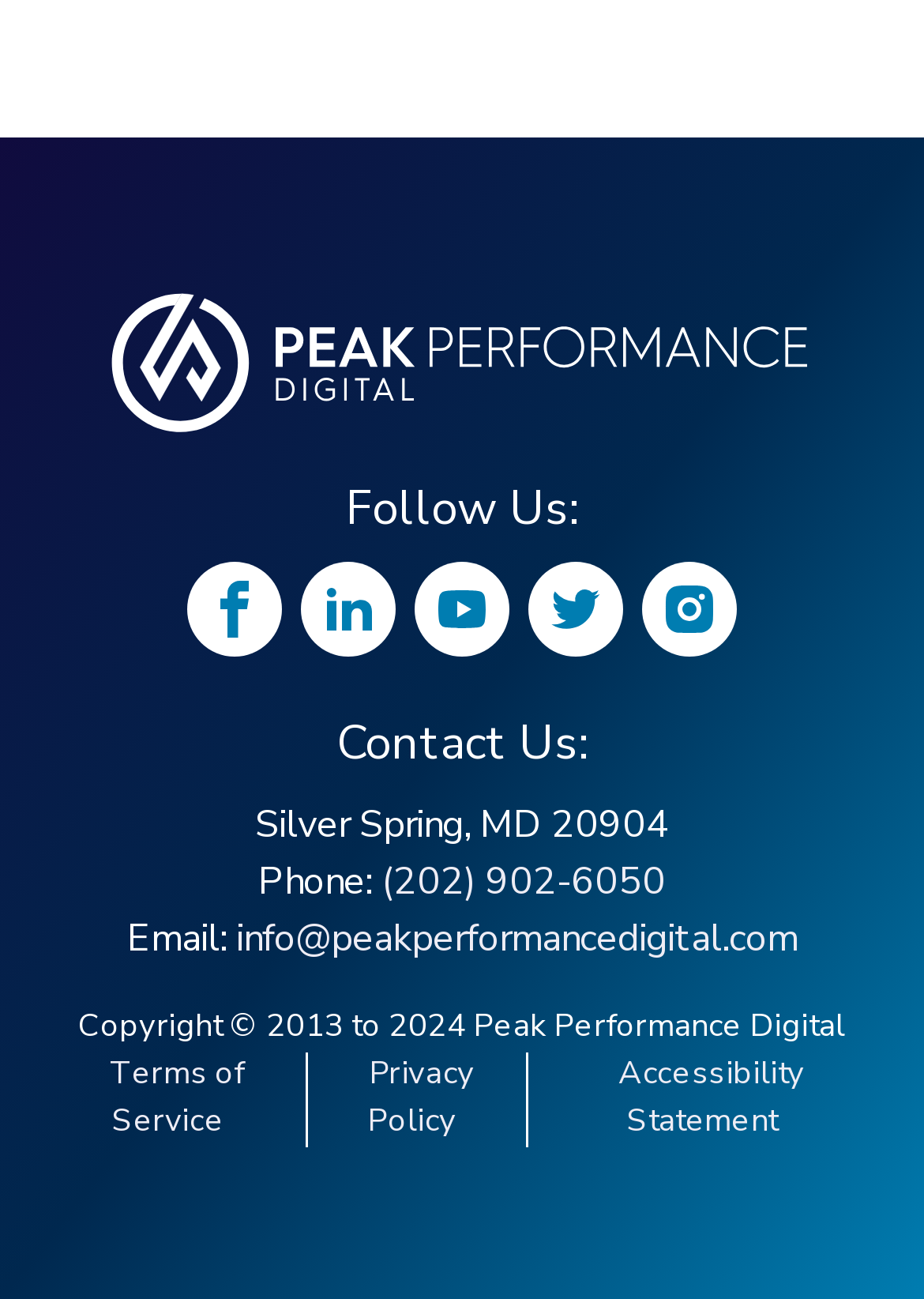What is the address of the company?
Based on the screenshot, give a detailed explanation to answer the question.

The address of the company can be found in the 'Contact Us' section, where it is listed as 'Silver Spring, MD 20904'.